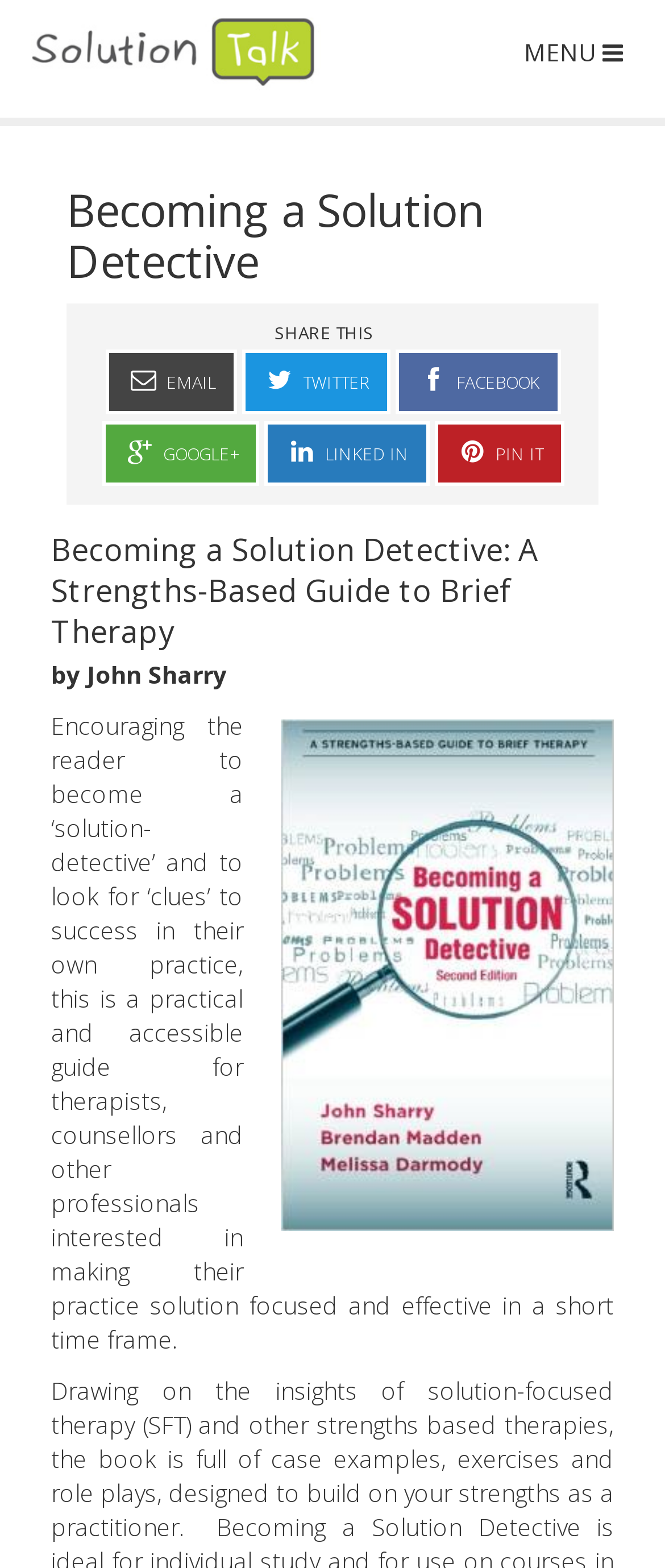Identify the bounding box coordinates of the clickable section necessary to follow the following instruction: "View the book 'Becoming a Solution Detective'". The coordinates should be presented as four float numbers from 0 to 1, i.e., [left, top, right, bottom].

[0.423, 0.459, 0.923, 0.785]